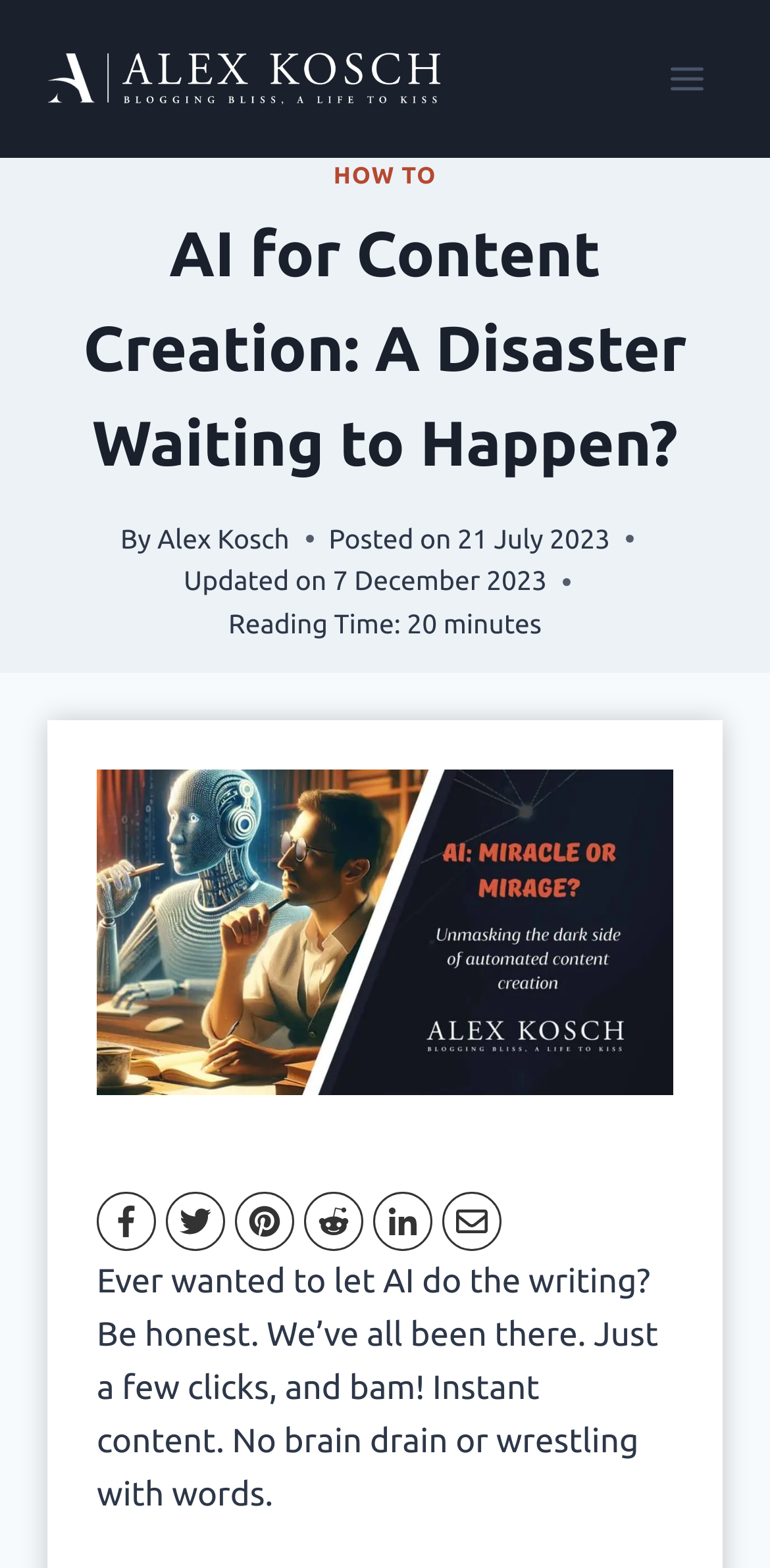From the webpage screenshot, predict the bounding box coordinates (top-left x, top-left y, bottom-right x, bottom-right y) for the UI element described here: aria-label="alexkosch.com"

[0.062, 0.032, 0.574, 0.069]